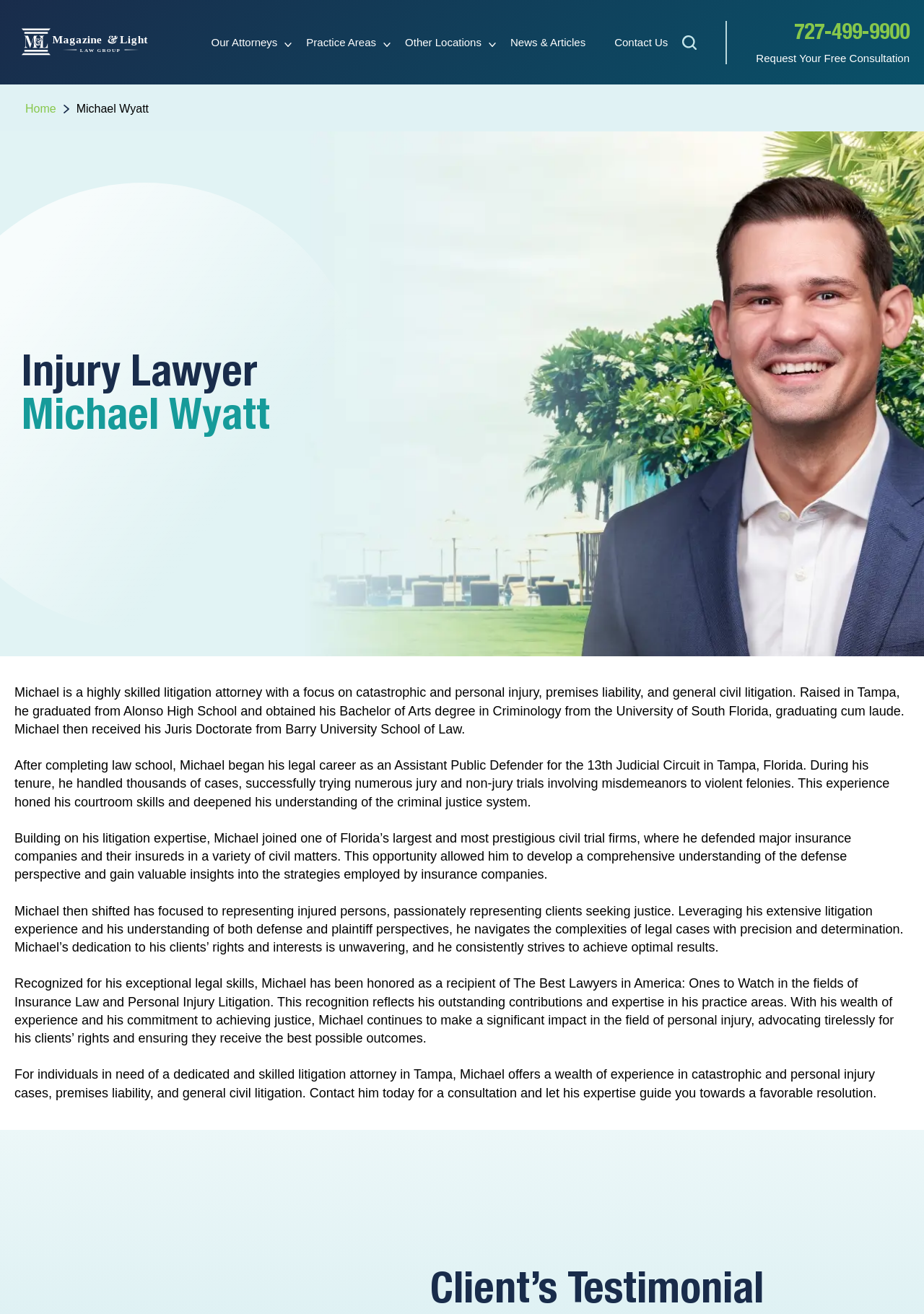Carefully examine the image and provide an in-depth answer to the question: What is the name of the law school Michael Wyatt attended?

I found the name of the law school by reading the StaticText element 'Michael then received his Juris Doctorate from Barry University School of Law.' which is located in the middle of the page.